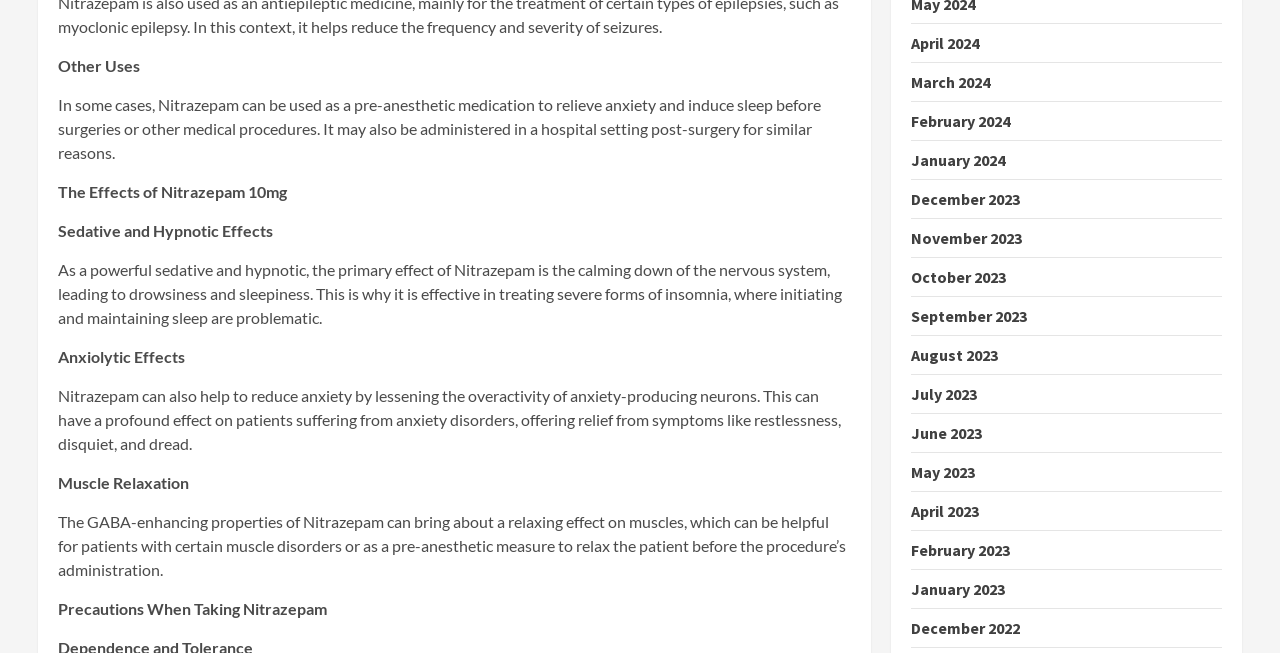Pinpoint the bounding box coordinates of the clickable element to carry out the following instruction: "View February 2024."

[0.712, 0.171, 0.789, 0.201]